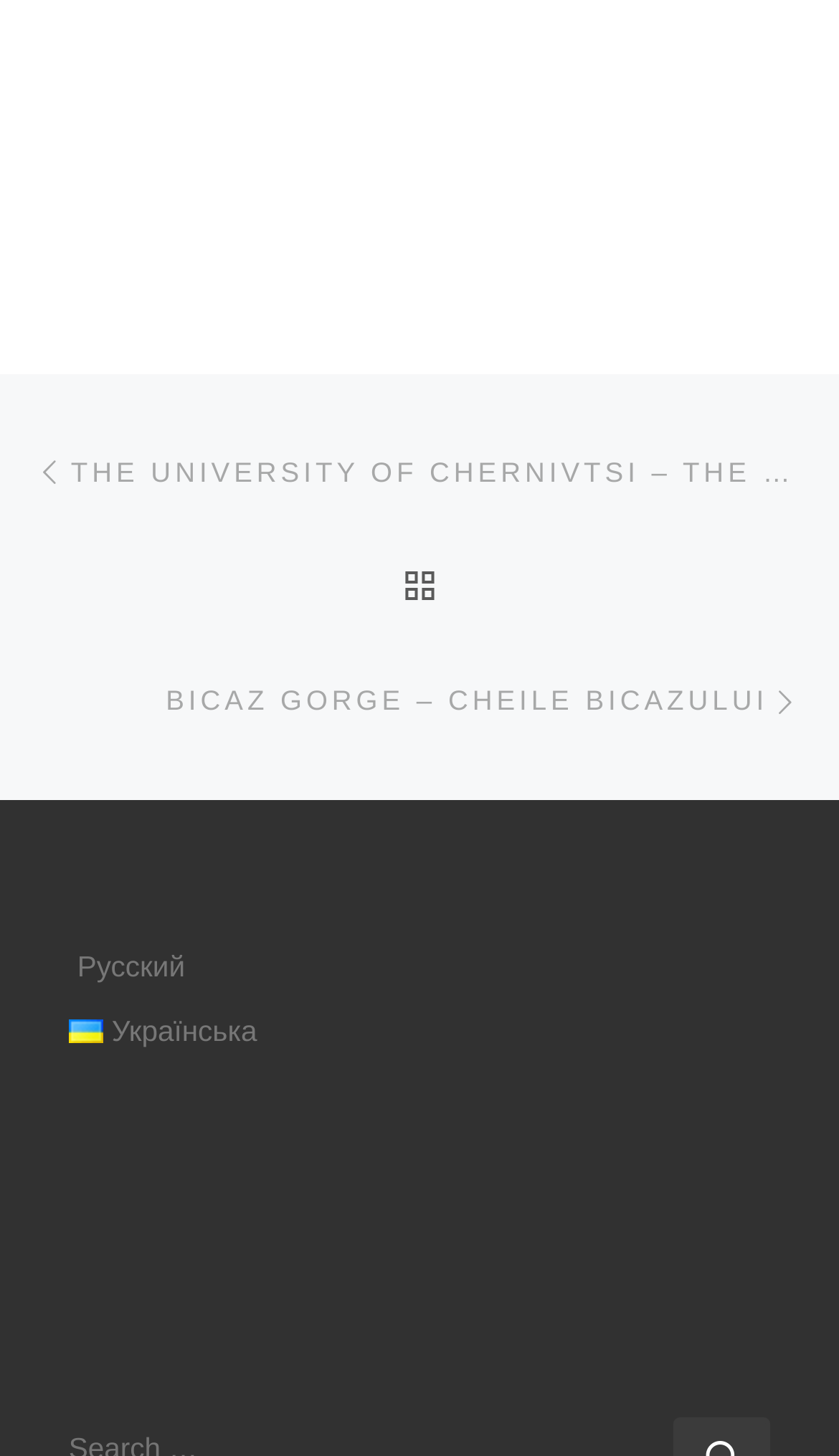Please specify the bounding box coordinates of the clickable region to carry out the following instruction: "read THE UNIVERSITY OF CHERNIVTSI article". The coordinates should be four float numbers between 0 and 1, in the format [left, top, right, bottom].

[0.038, 0.284, 0.962, 0.363]